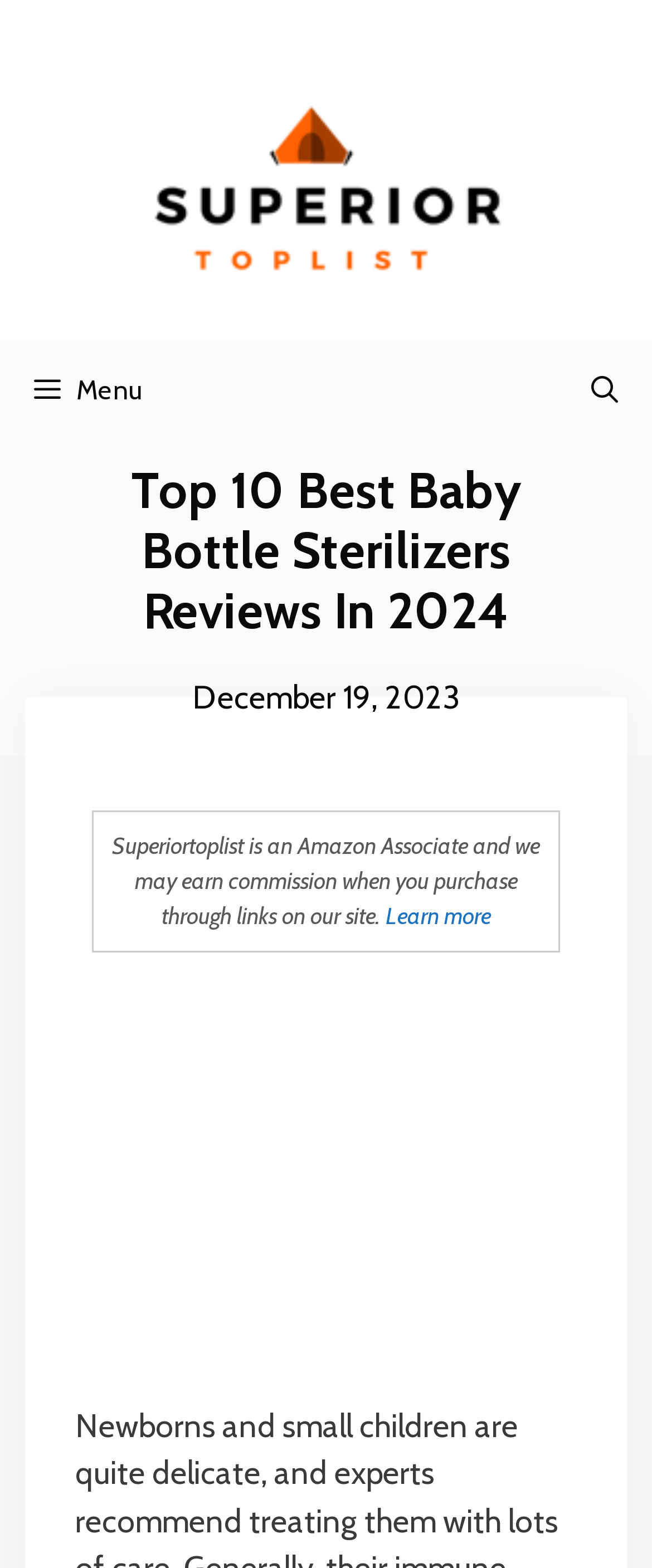Answer the question using only one word or a concise phrase: What is the affiliate disclosure?

Superiortoplist is an Amazon Associate